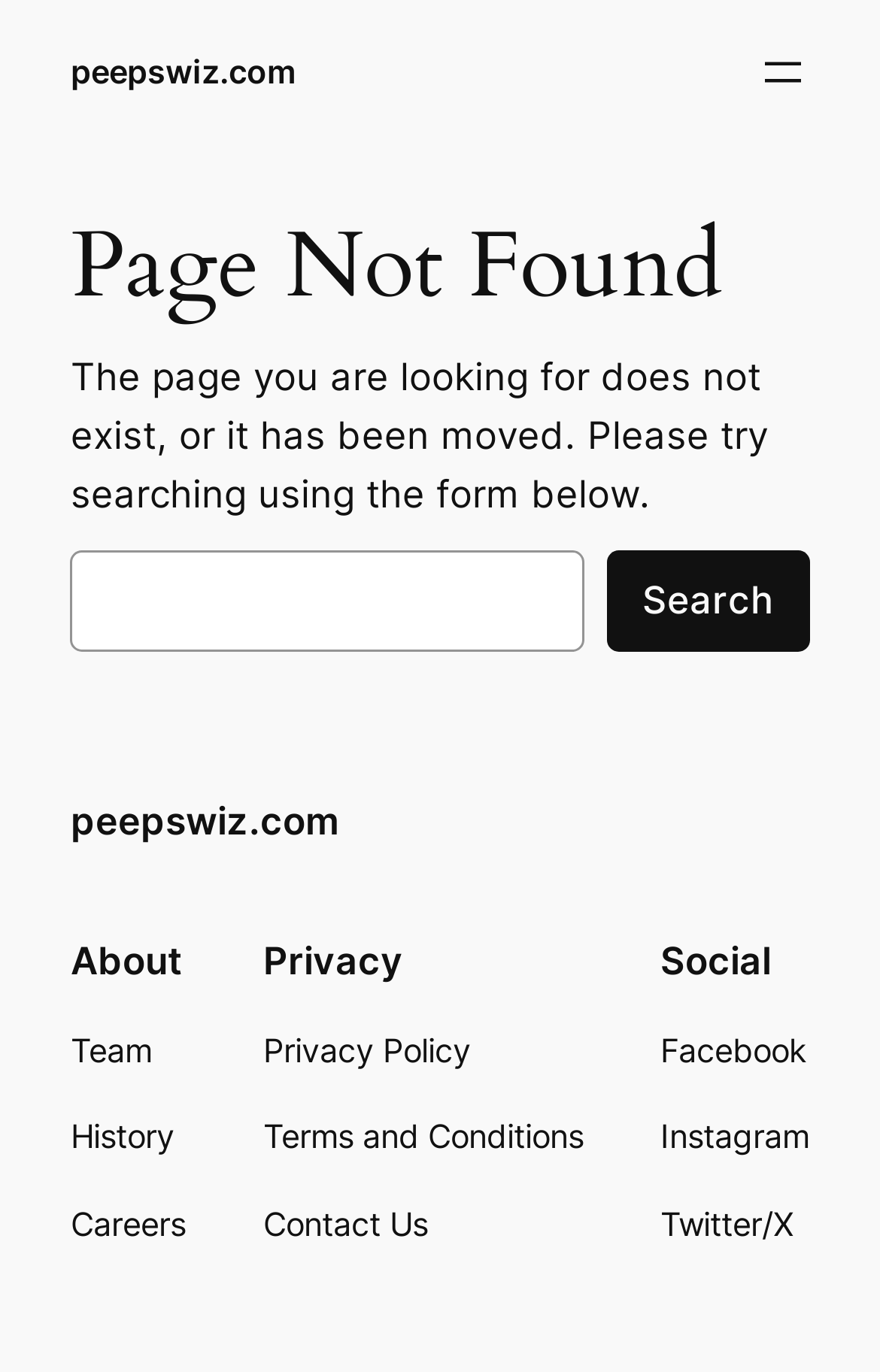What is the purpose of the search box?
Provide a fully detailed and comprehensive answer to the question.

The search box is located in the middle of the page, below the 'Page Not Found' heading, and is accompanied by a 'Search' button. This suggests that the search box is intended for users to search for content on the website that they are unable to find through normal navigation.